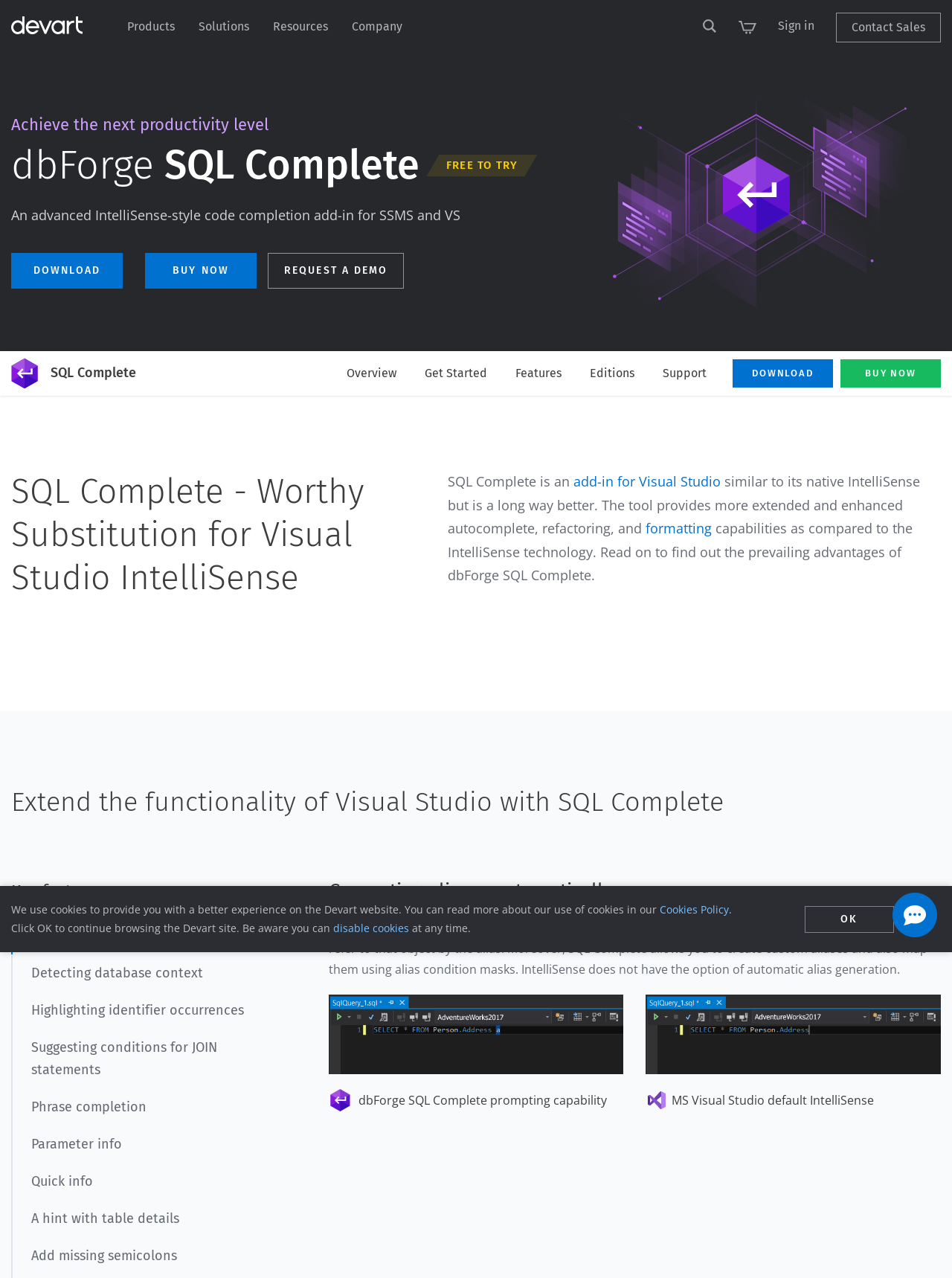Determine the bounding box coordinates for the area you should click to complete the following instruction: "Click the 'REQUEST A DEMO' button".

[0.281, 0.198, 0.425, 0.226]